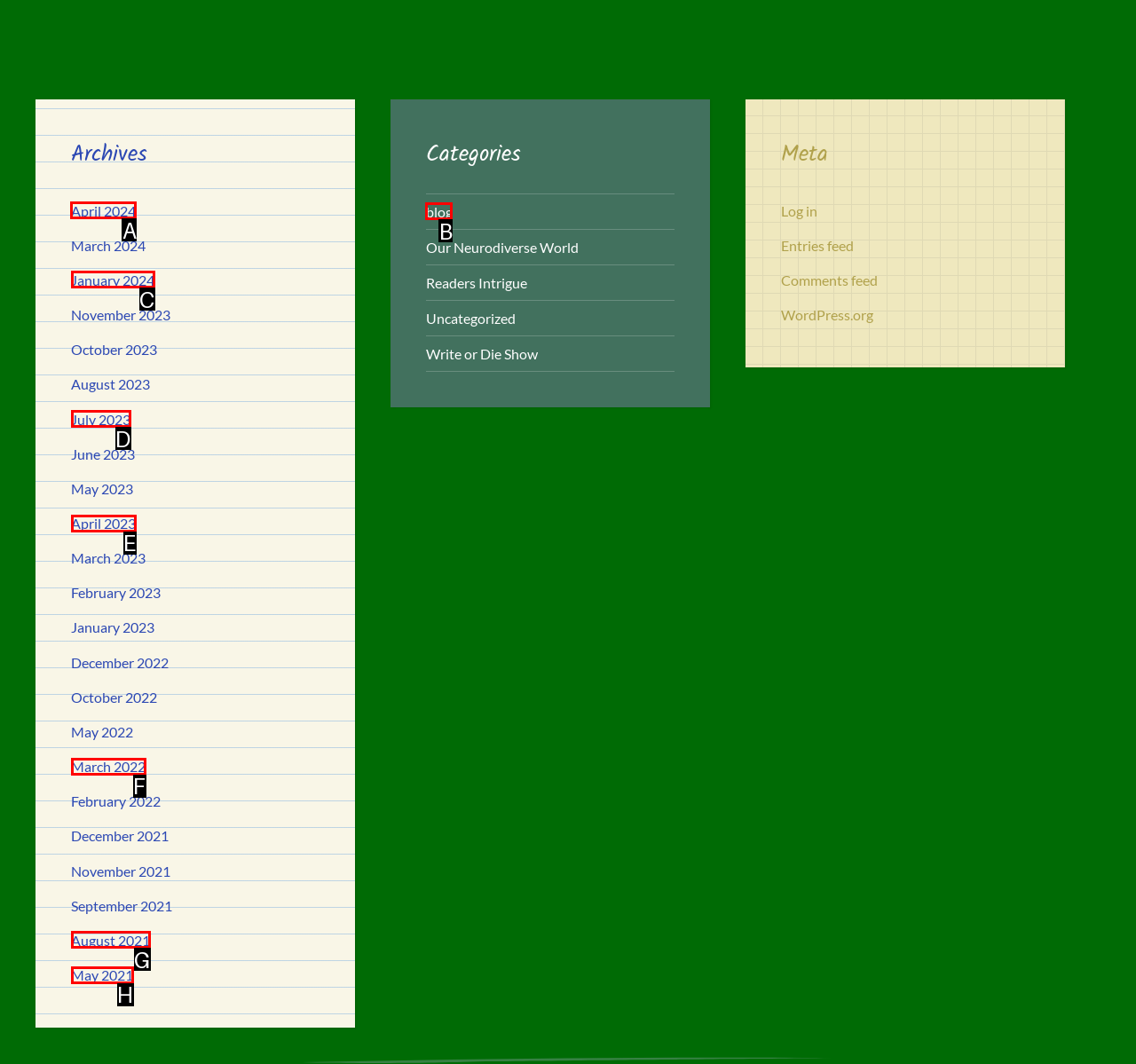Determine the HTML element to be clicked to complete the task: View archives for April 2024. Answer by giving the letter of the selected option.

A